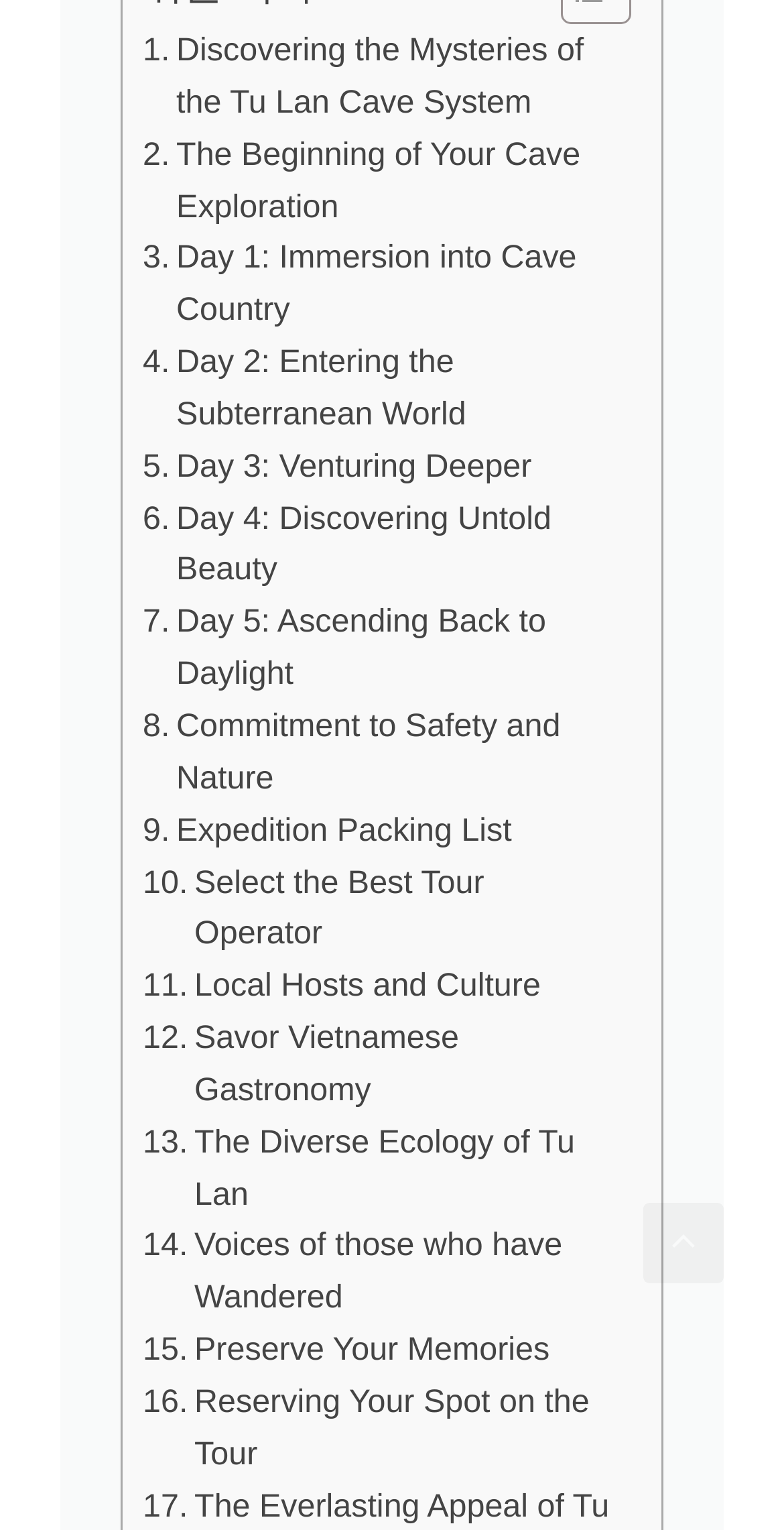Is there a link to reserve a spot on the tour?
Please craft a detailed and exhaustive response to the question.

I looked at the links on the webpage and found that there is a link '. Reserving Your Spot on the Tour'. This suggests that there is an option to reserve a spot on the tour.